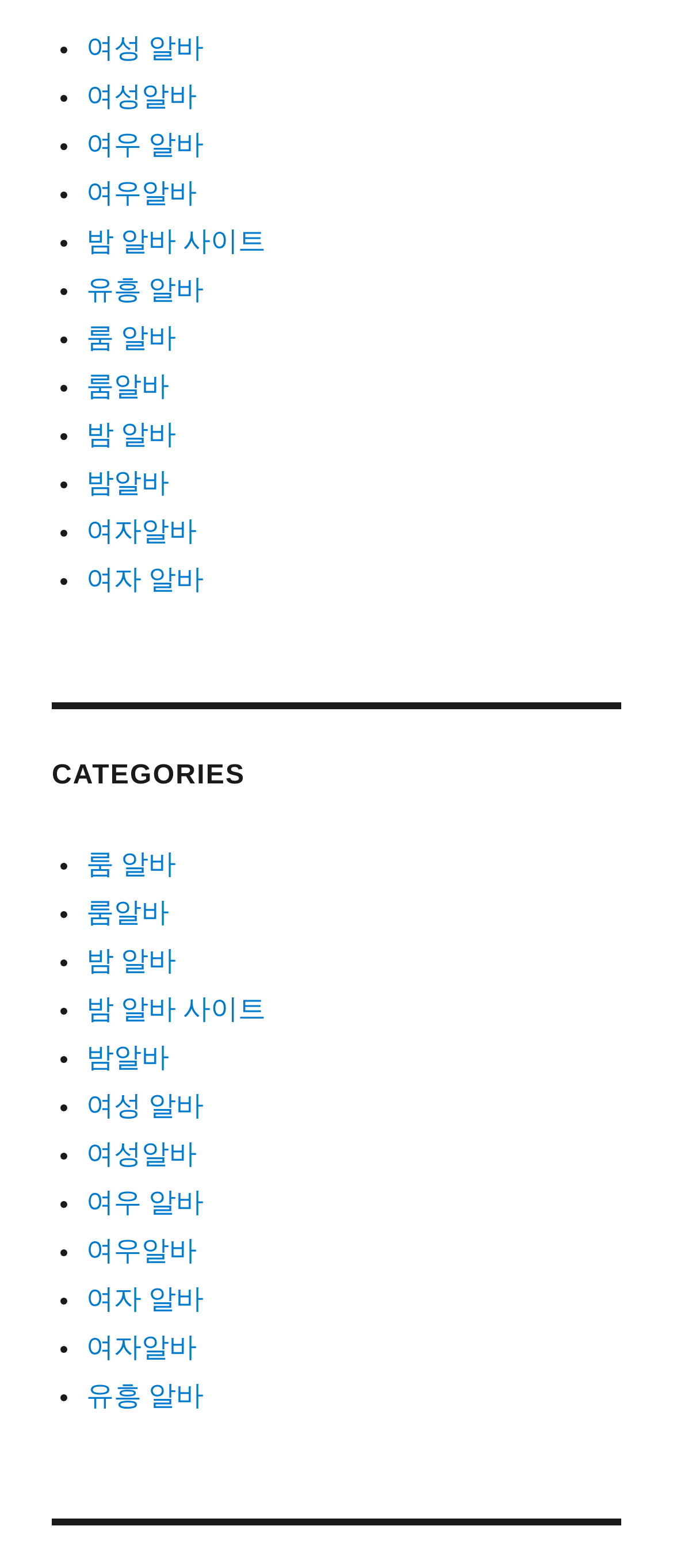Find and indicate the bounding box coordinates of the region you should select to follow the given instruction: "Click on '밤 알바'".

[0.128, 0.269, 0.261, 0.287]